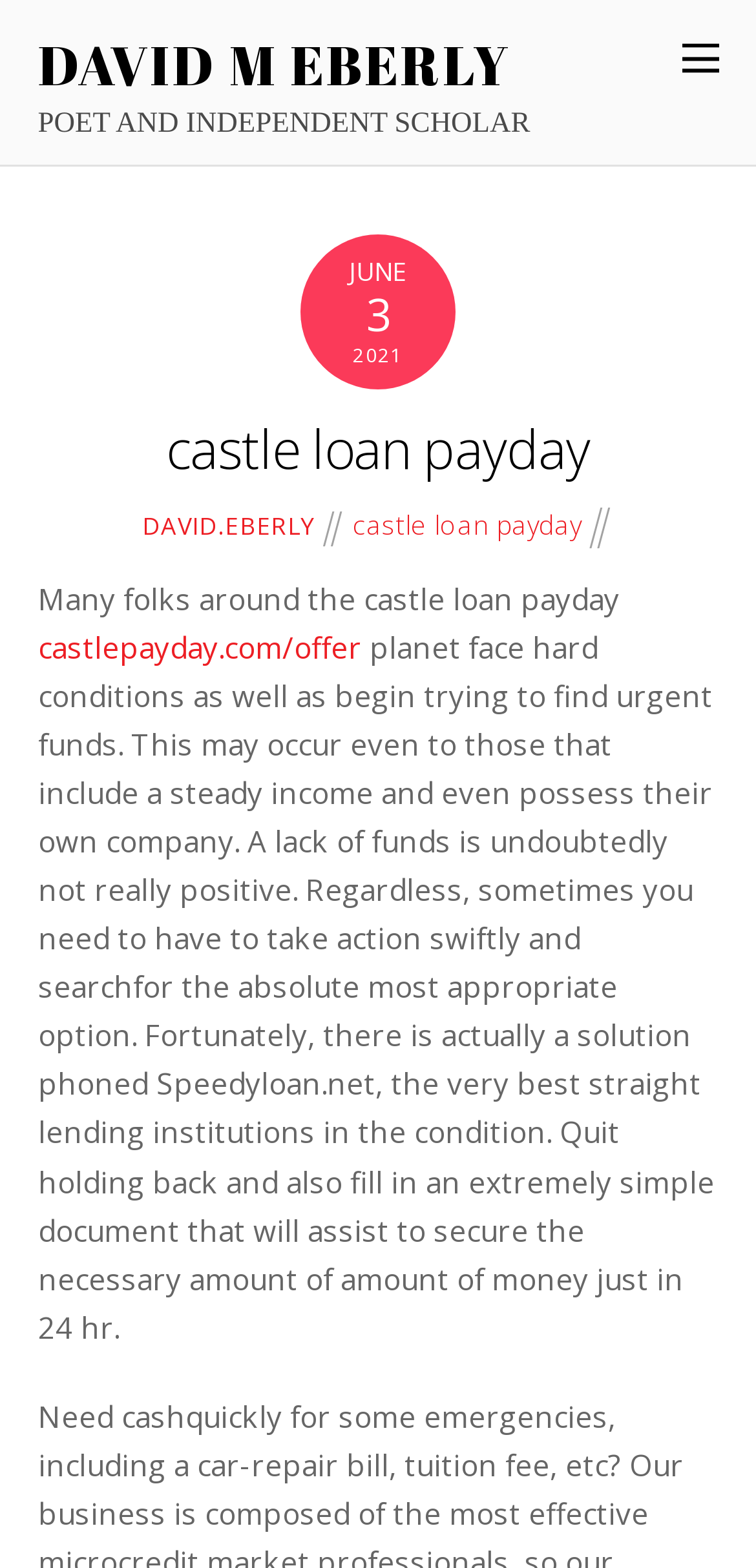What is the profession of David M Eberly?
Using the image, answer in one word or phrase.

Poet and independent scholar